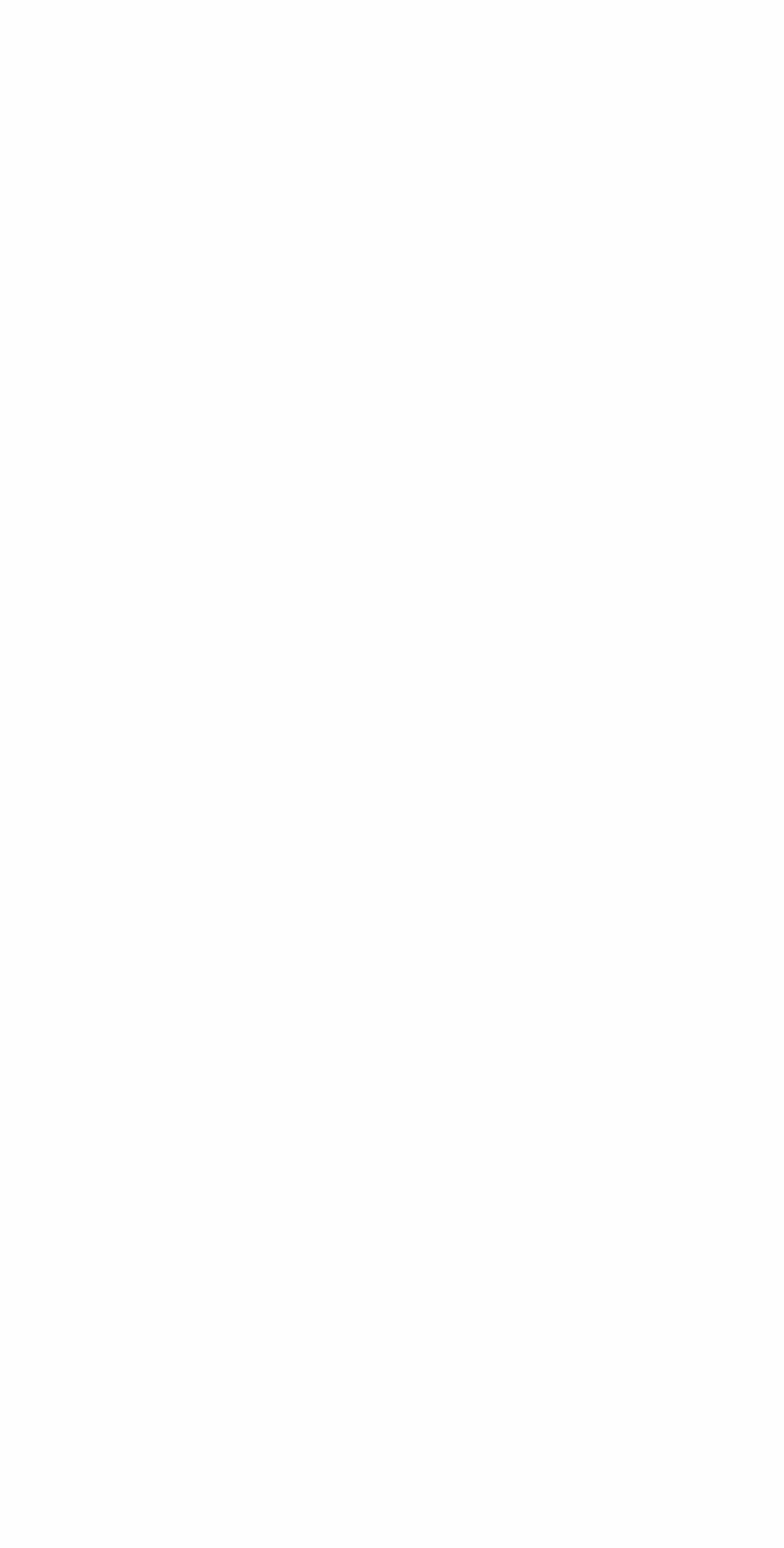Respond to the question below with a single word or phrase: What is the last link in the 'Connect' section?

Events